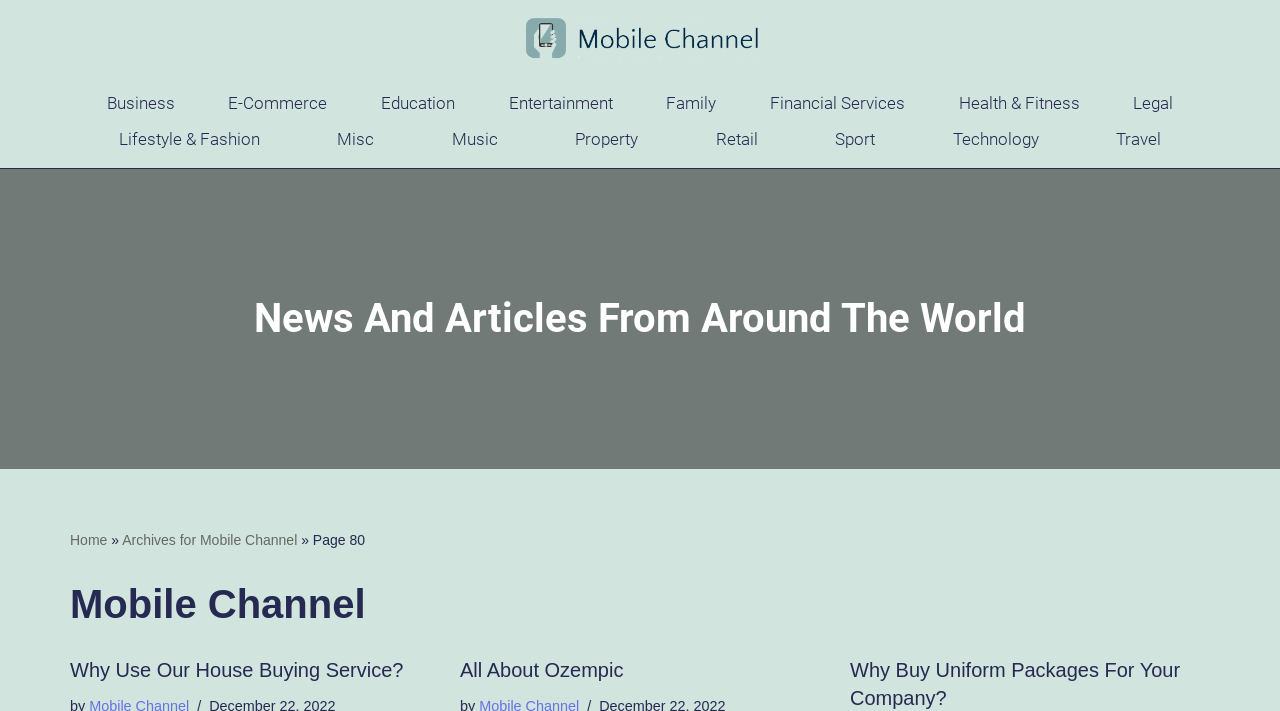Can you give a comprehensive explanation to the question given the content of the image?
What is the title of the third article?

I found a heading element with the text 'All About Ozempic' which appears to be the title of the third article on the webpage.